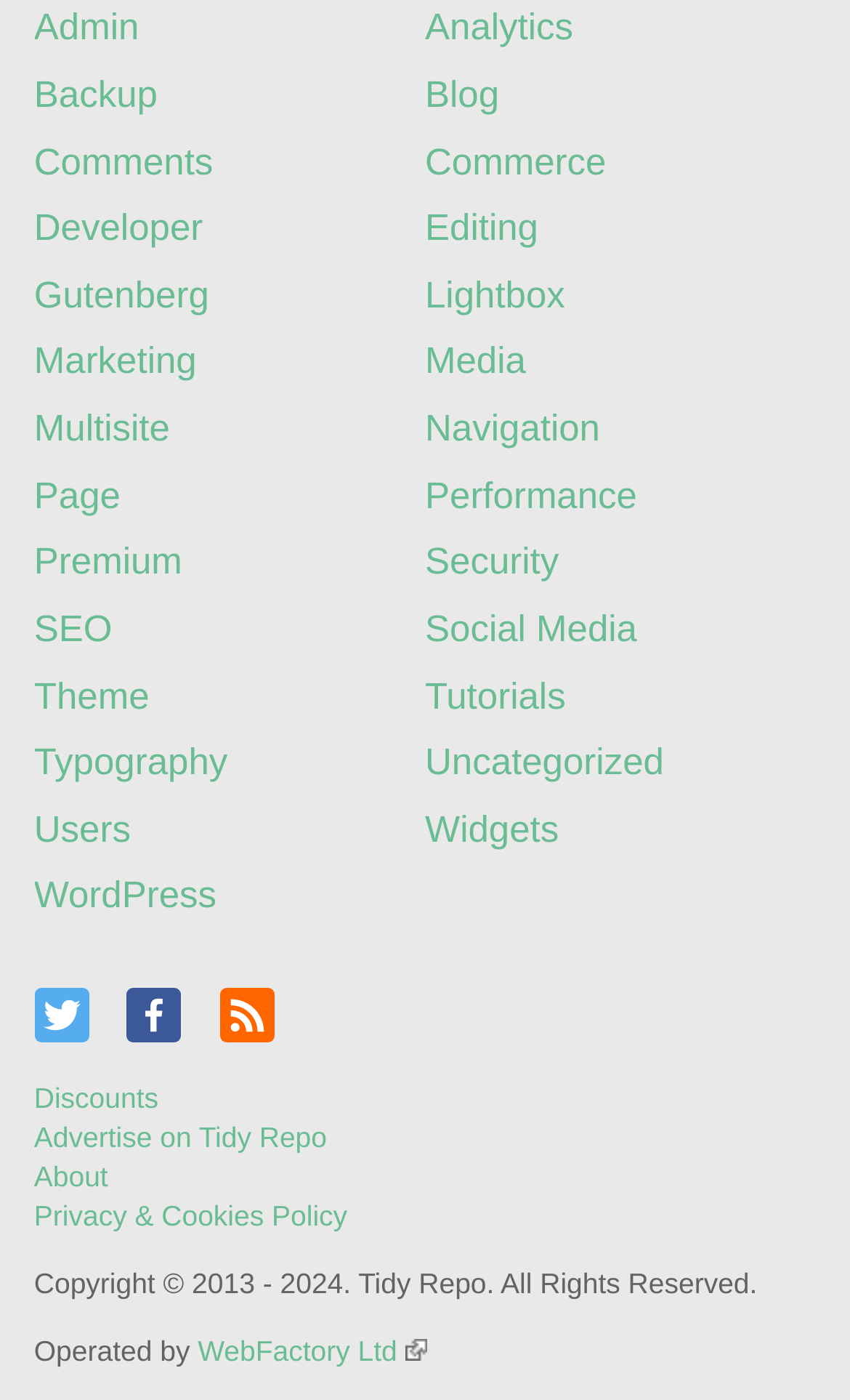Locate the bounding box coordinates of the region to be clicked to comply with the following instruction: "Check the About page". The coordinates must be four float numbers between 0 and 1, in the form [left, top, right, bottom].

[0.04, 0.826, 0.96, 0.854]